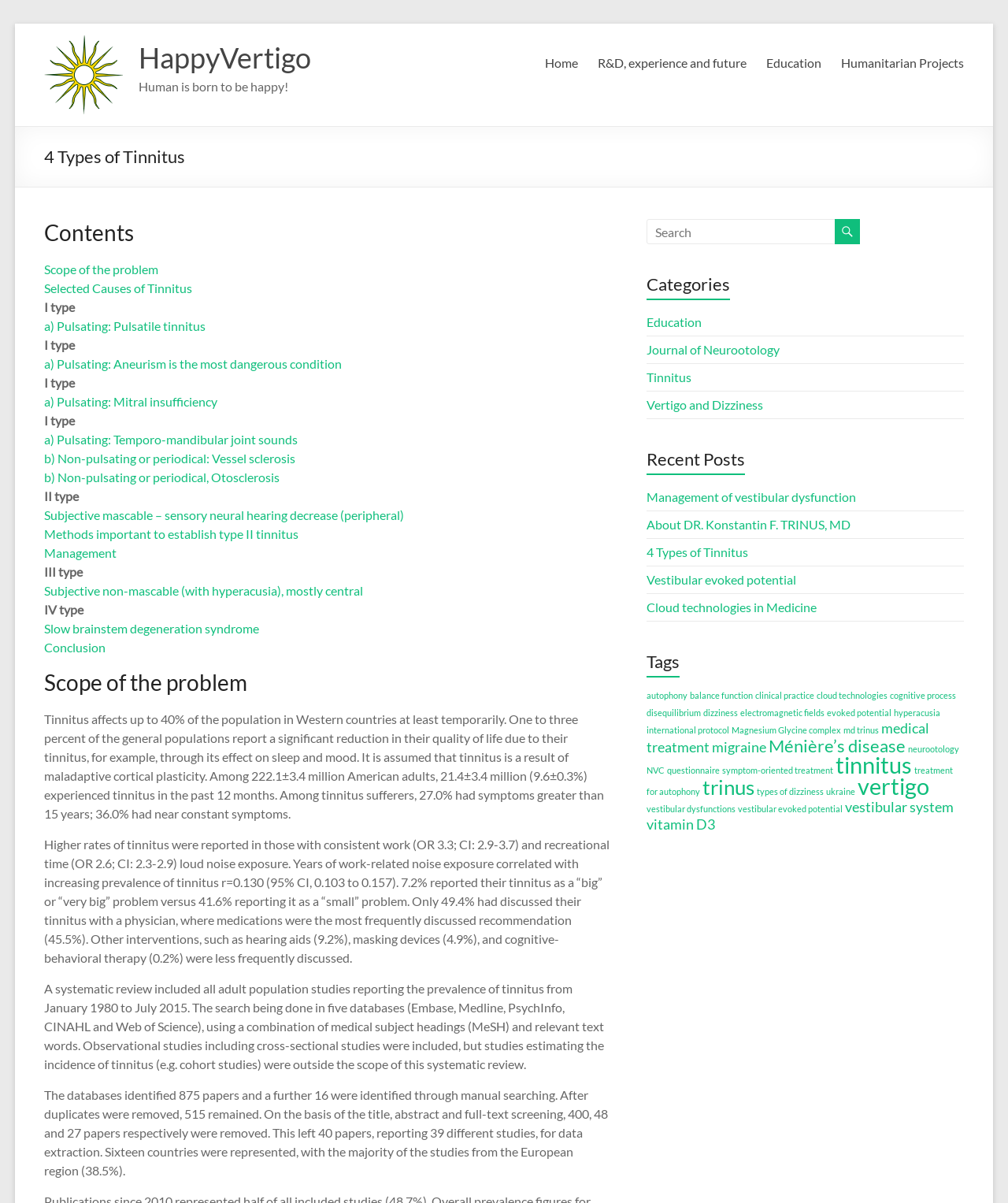Reply to the question below using a single word or brief phrase:
What is the scope of the problem of tinnitus?

Up to 40% of the population in Western countries